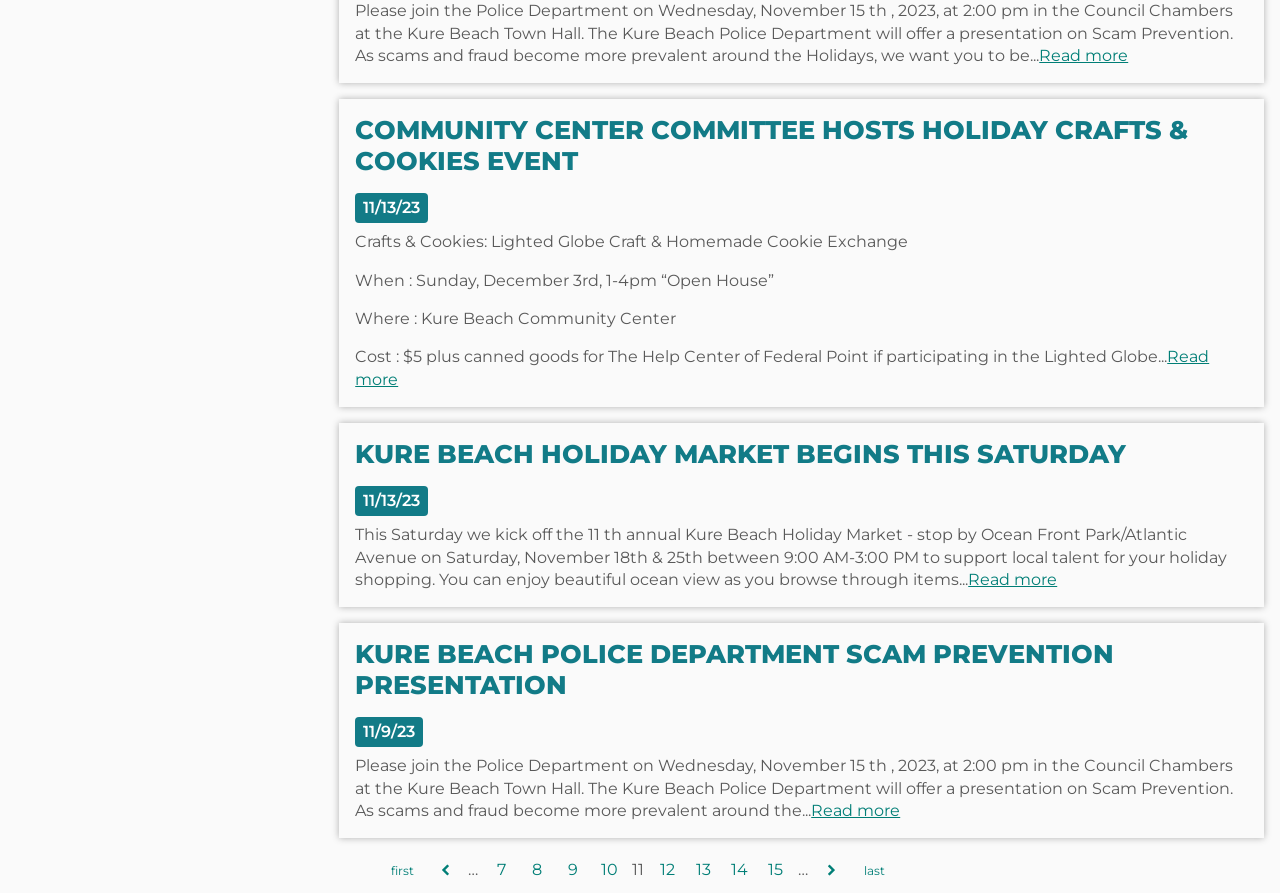Given the description of the UI element: "9", predict the bounding box coordinates in the form of [left, top, right, bottom], with each value being a float between 0 and 1.

[0.438, 0.96, 0.458, 0.989]